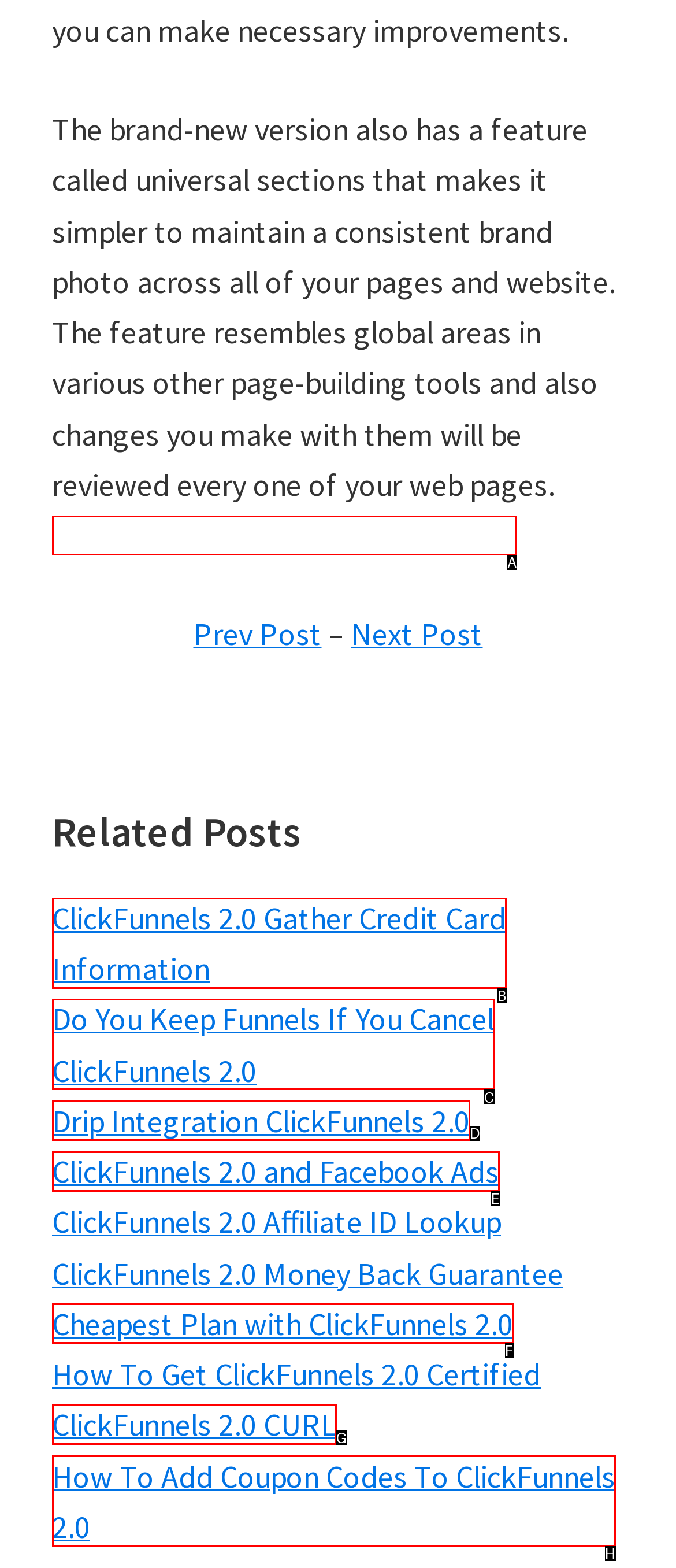What option should I click on to execute the task: Read 'Connect ClickFunnels 2.0 To Voluum'? Give the letter from the available choices.

A